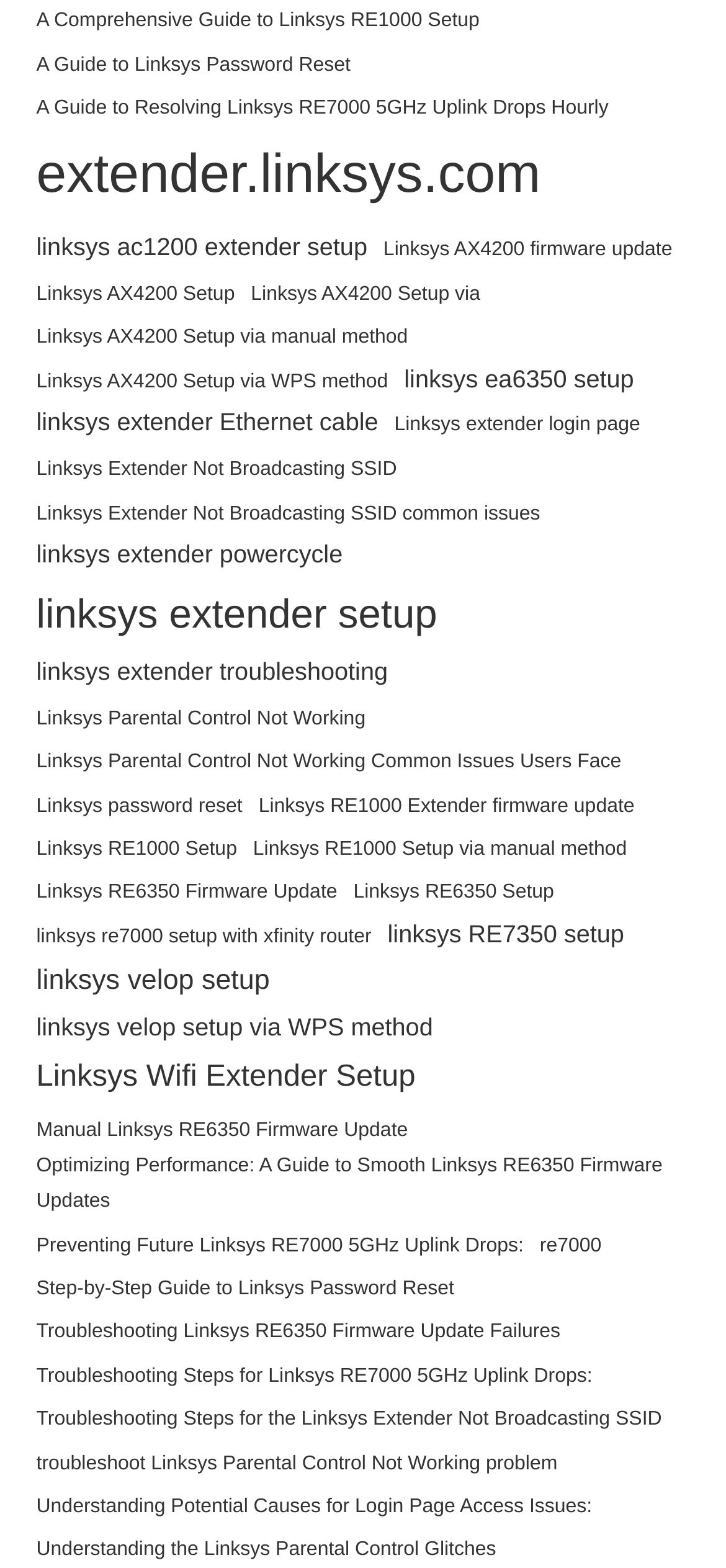Determine the bounding box for the UI element that matches this description: "Linksys RE6350 Setup".

[0.487, 0.559, 0.763, 0.581]